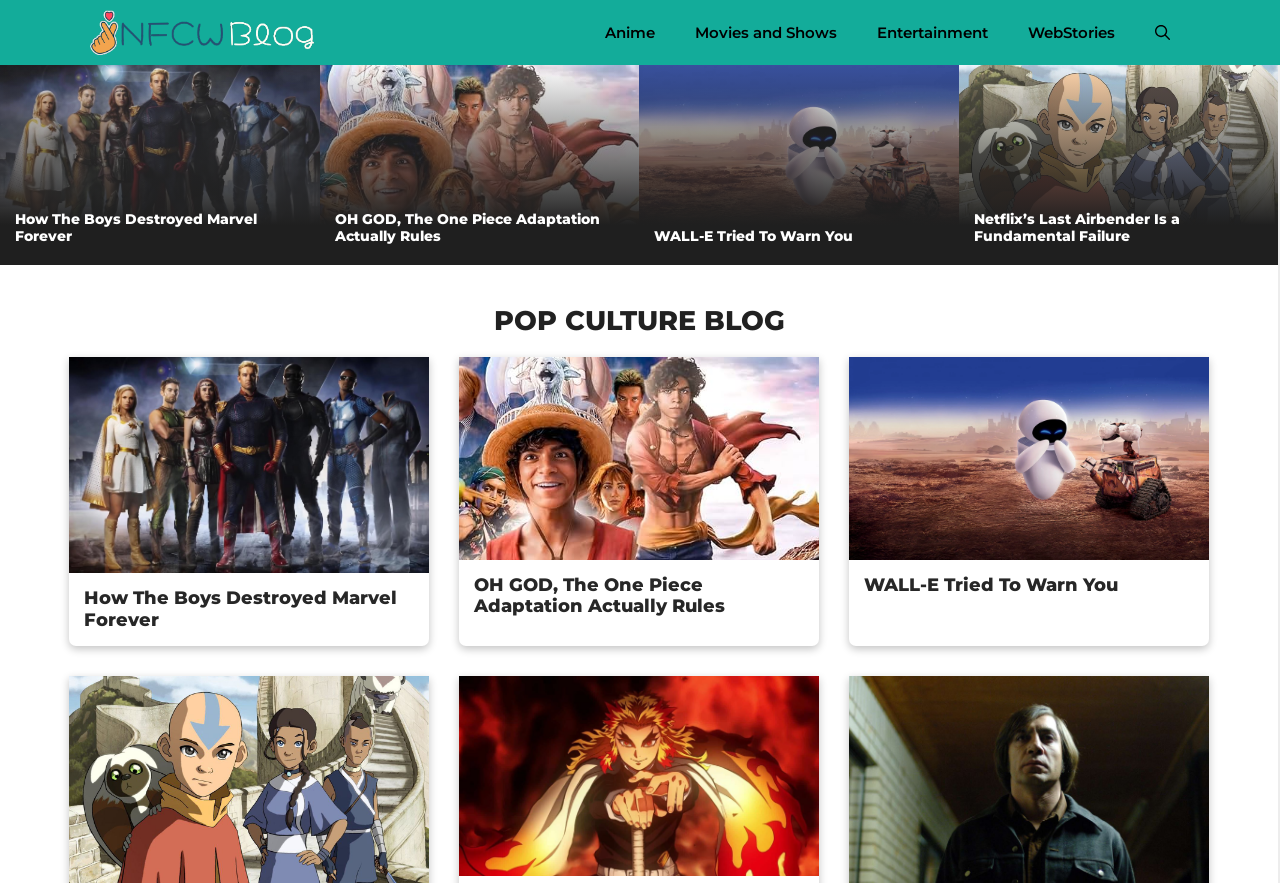Determine the coordinates of the bounding box for the clickable area needed to execute this instruction: "Click on the NFCW Blog logo".

[0.07, 0.0, 0.246, 0.074]